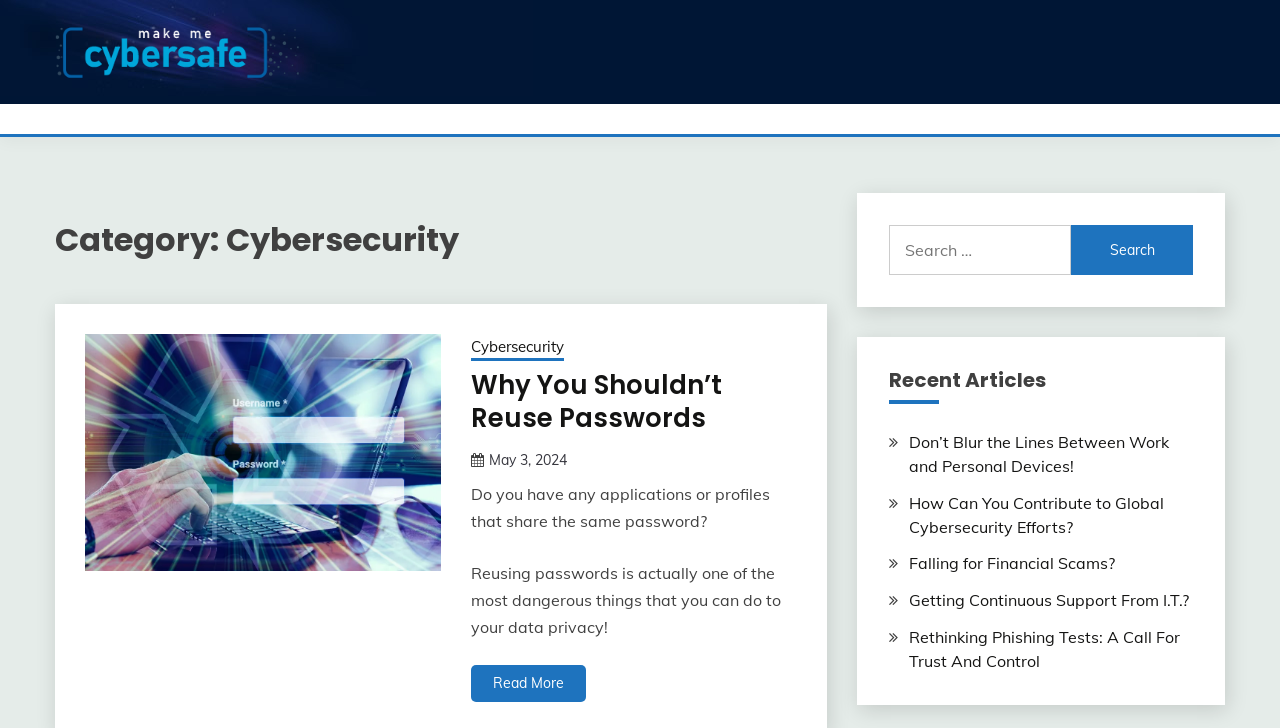Find the bounding box coordinates of the clickable area required to complete the following action: "Search for cybersecurity articles".

[0.694, 0.31, 0.932, 0.378]